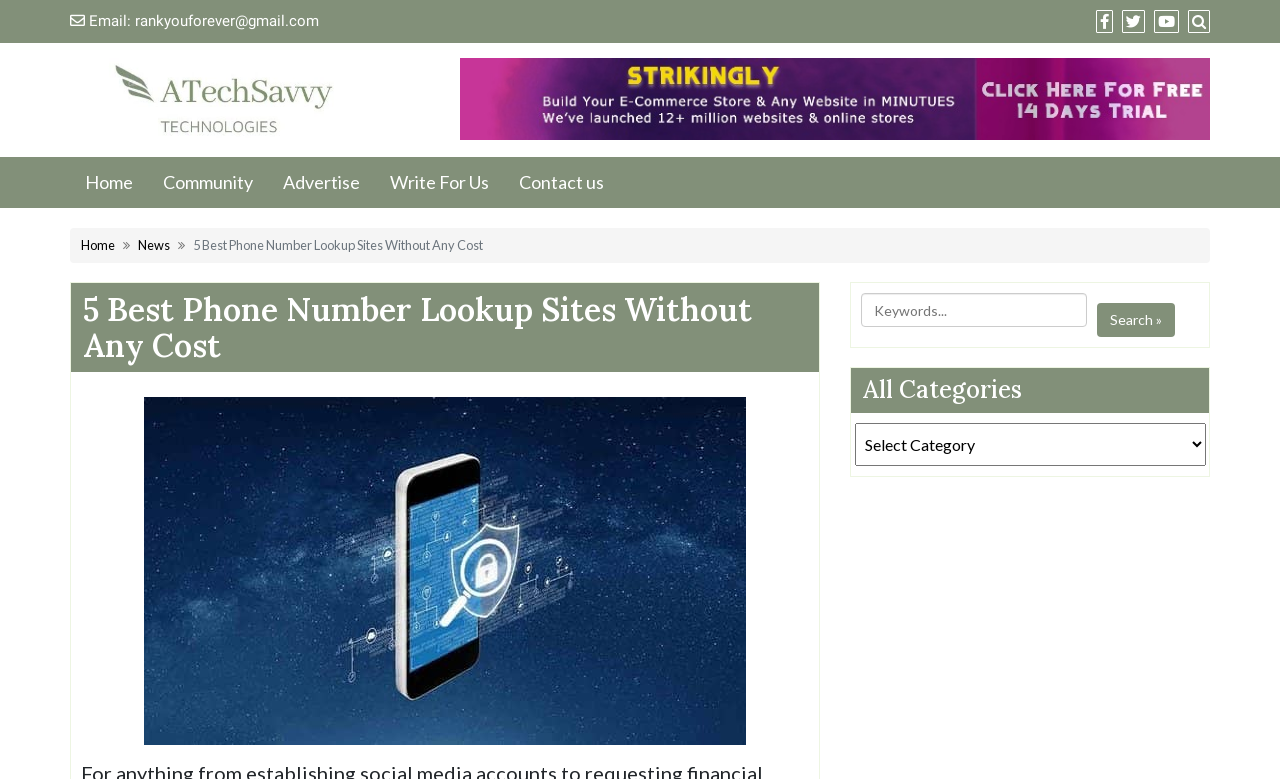How many navigation links are available?
Answer the question with a thorough and detailed explanation.

I examined the navigation section and found that there are 5 links available, which are 'Home', 'Community', 'Advertise', 'Write For Us', and 'Contact us'.